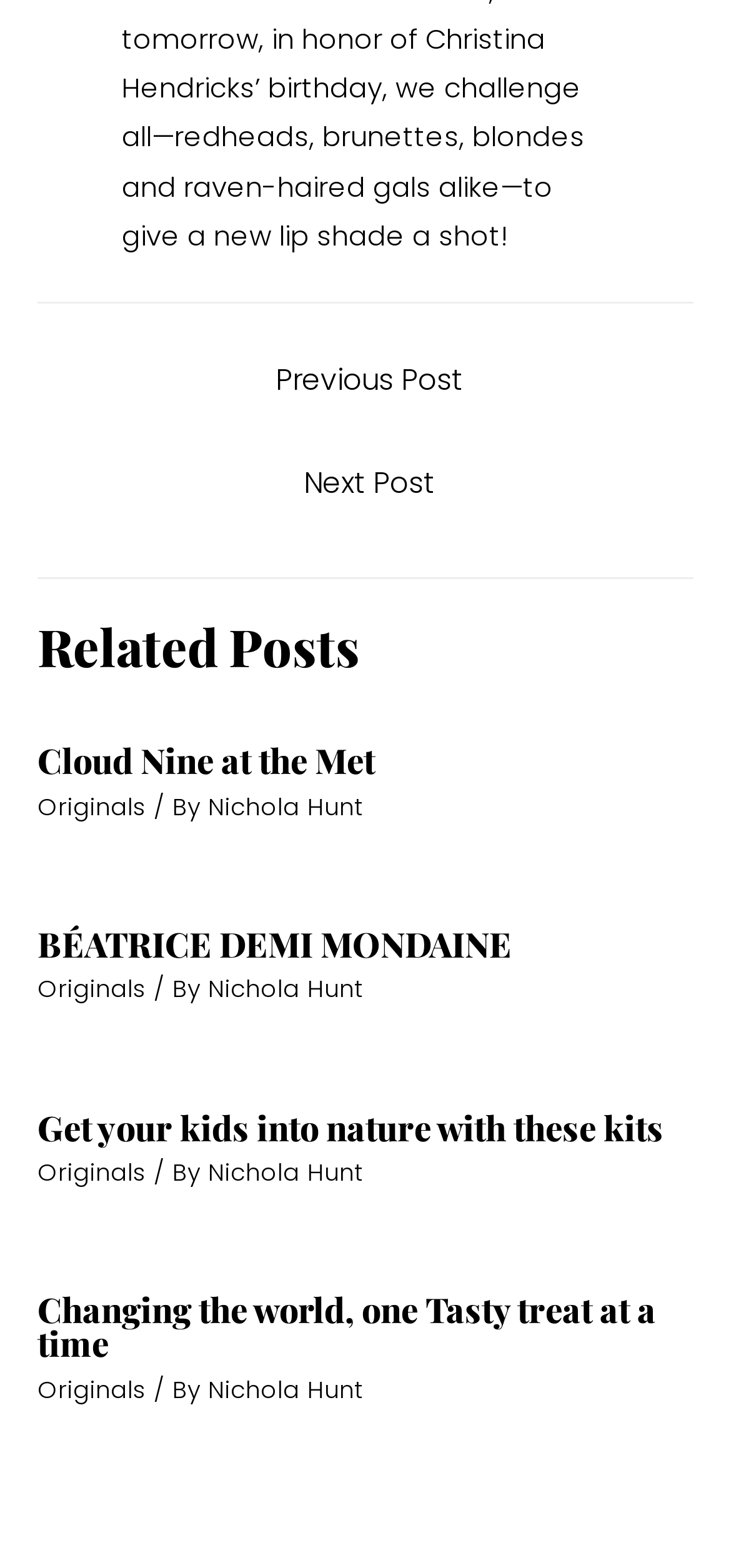Please identify the bounding box coordinates of the element's region that needs to be clicked to fulfill the following instruction: "Click on 'Previous Post'". The bounding box coordinates should consist of four float numbers between 0 and 1, i.e., [left, top, right, bottom].

[0.056, 0.222, 0.954, 0.266]